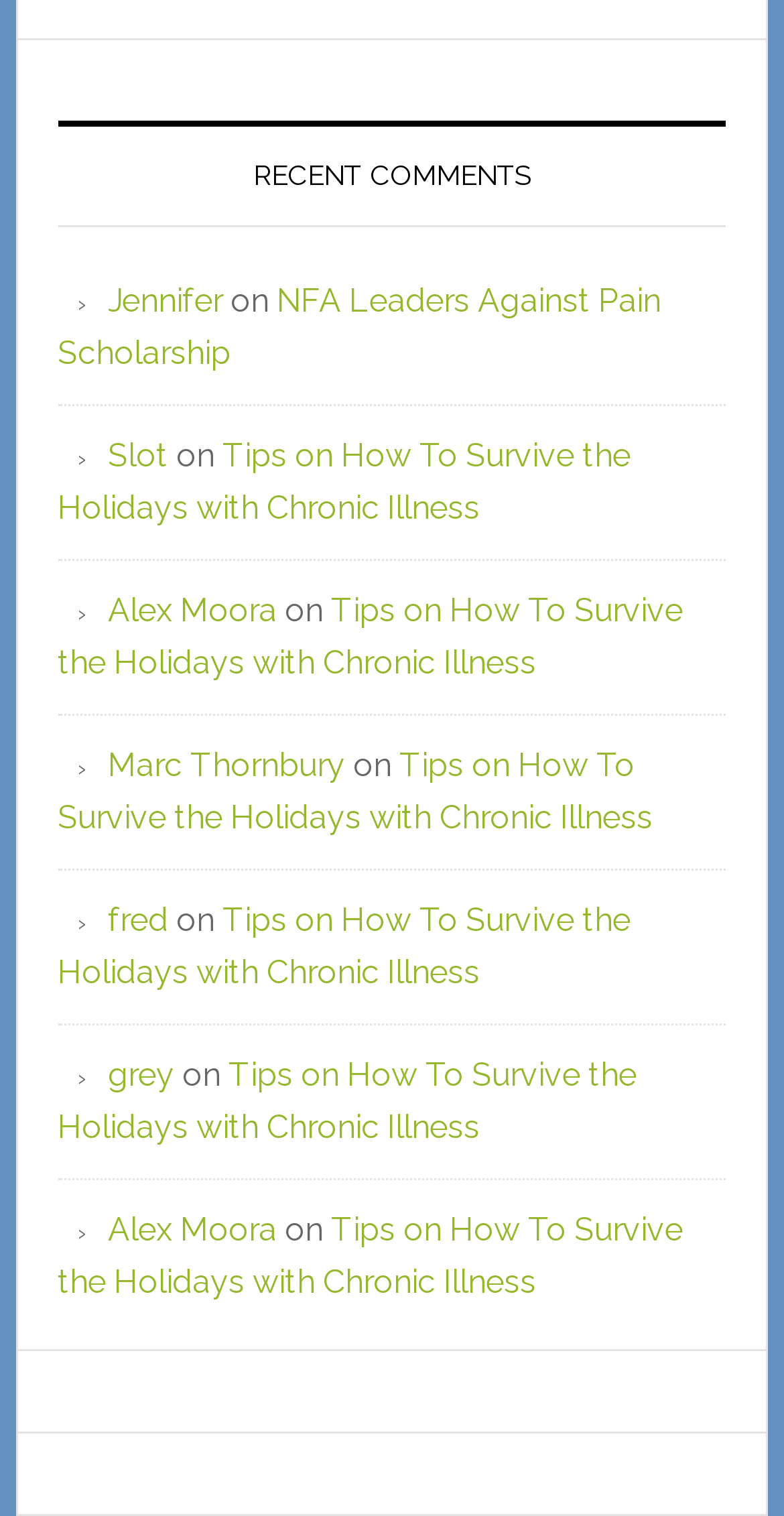Give a one-word or short phrase answer to this question: 
How many comments are listed?

8